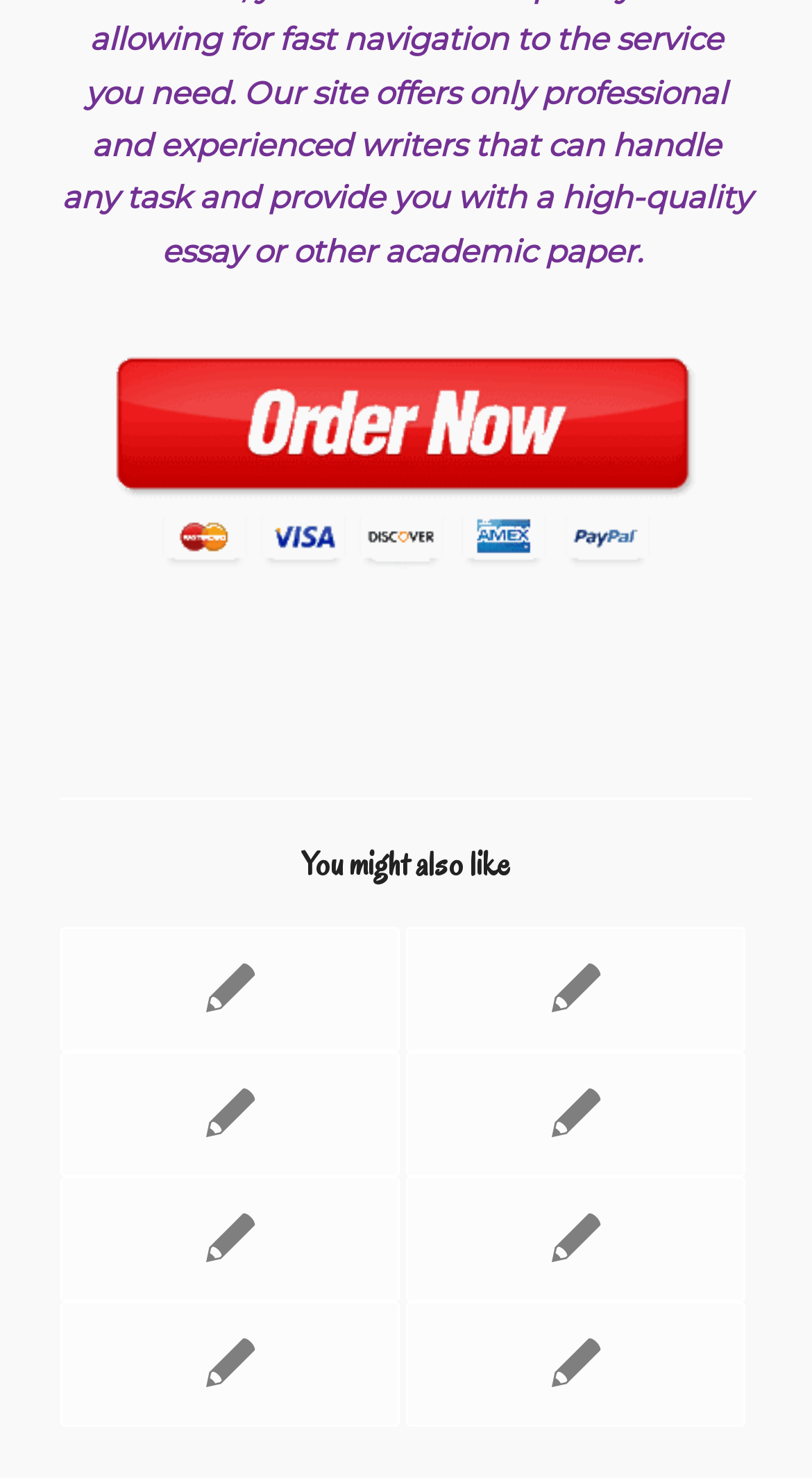Is there an image on the webpage?
Refer to the image and answer the question using a single word or phrase.

yes